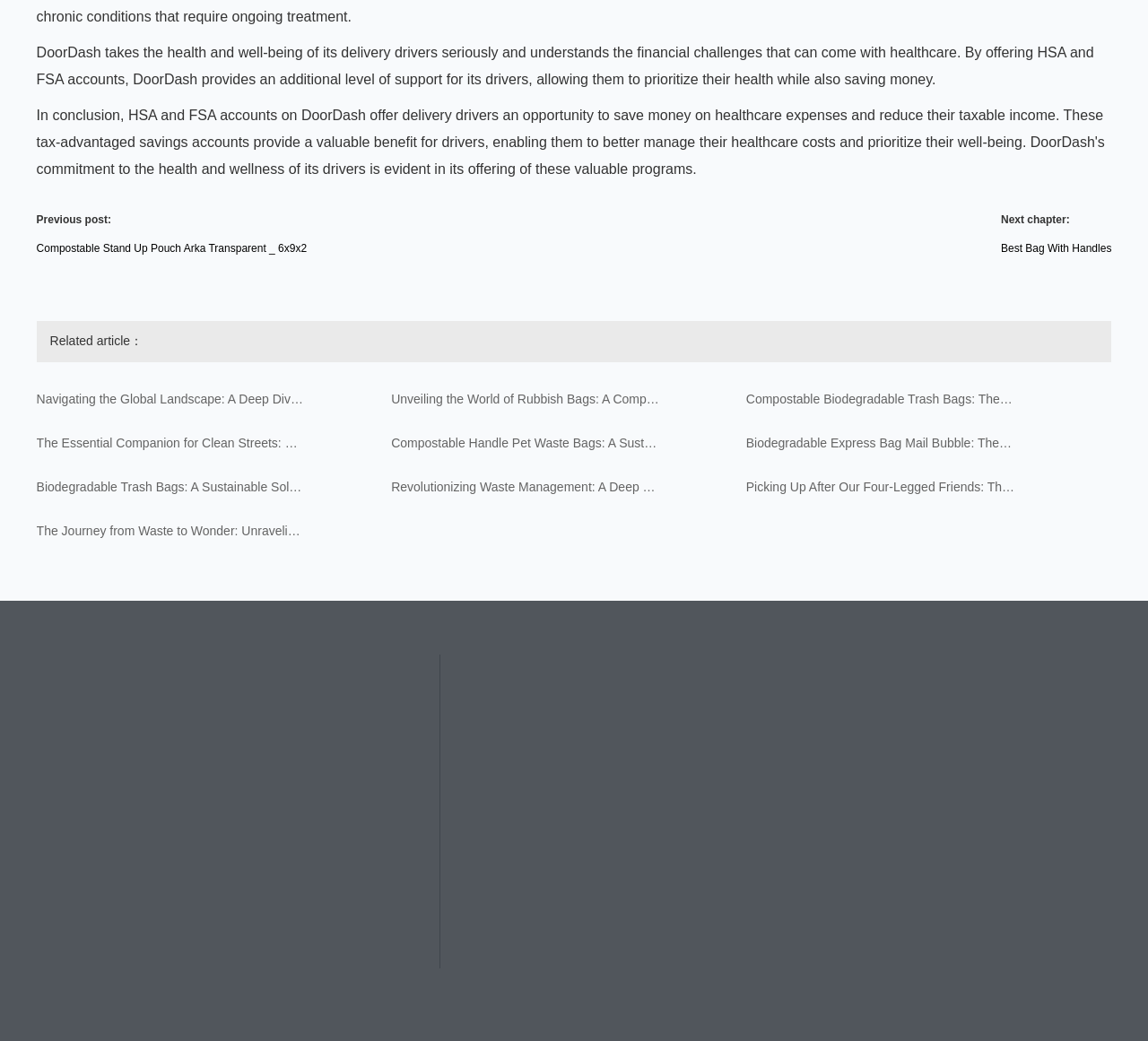Show the bounding box coordinates for the element that needs to be clicked to execute the following instruction: "Explore the 'FACEBOOK' link". Provide the coordinates in the form of four float numbers between 0 and 1, i.e., [left, top, right, bottom].

None